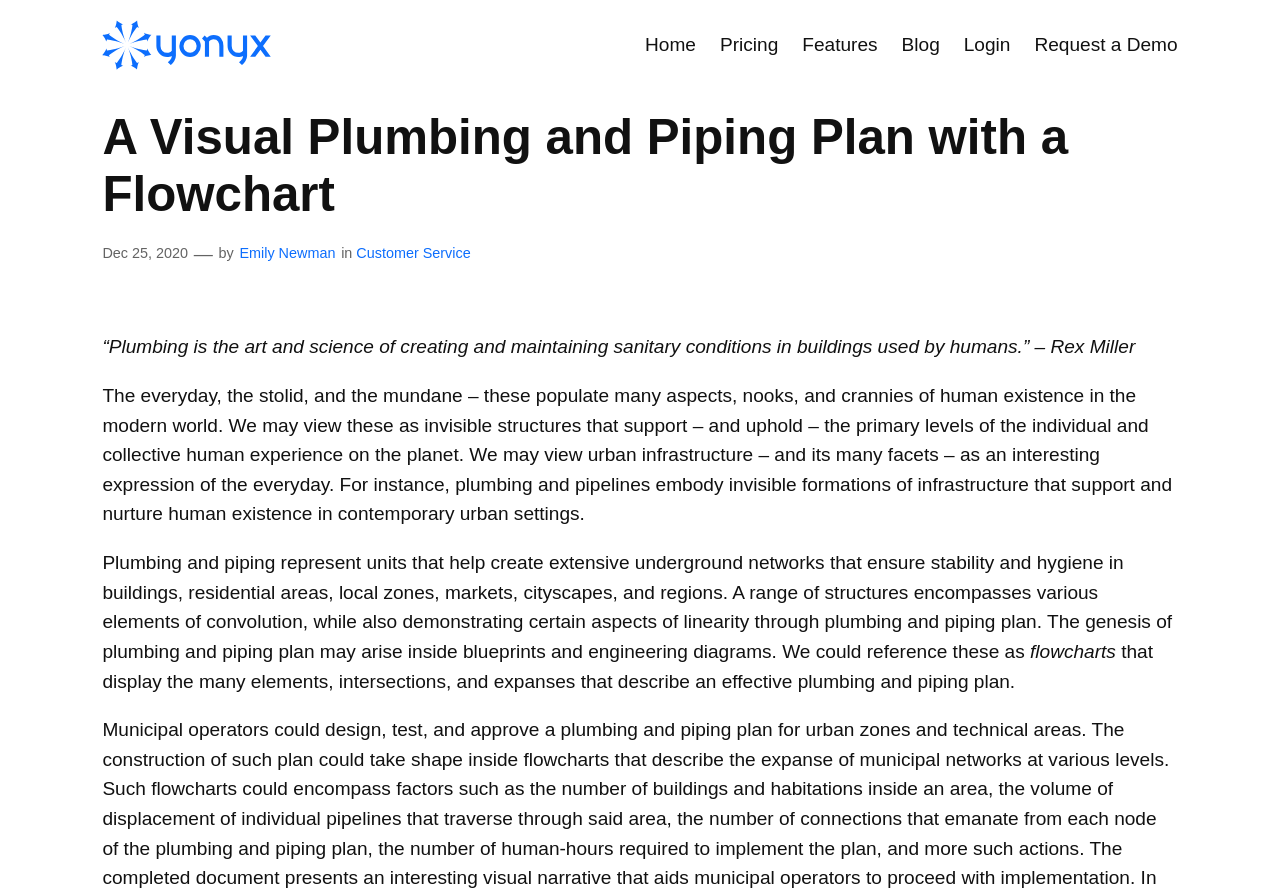Determine the bounding box coordinates for the UI element matching this description: "Dec 25, 2020".

[0.08, 0.275, 0.147, 0.293]